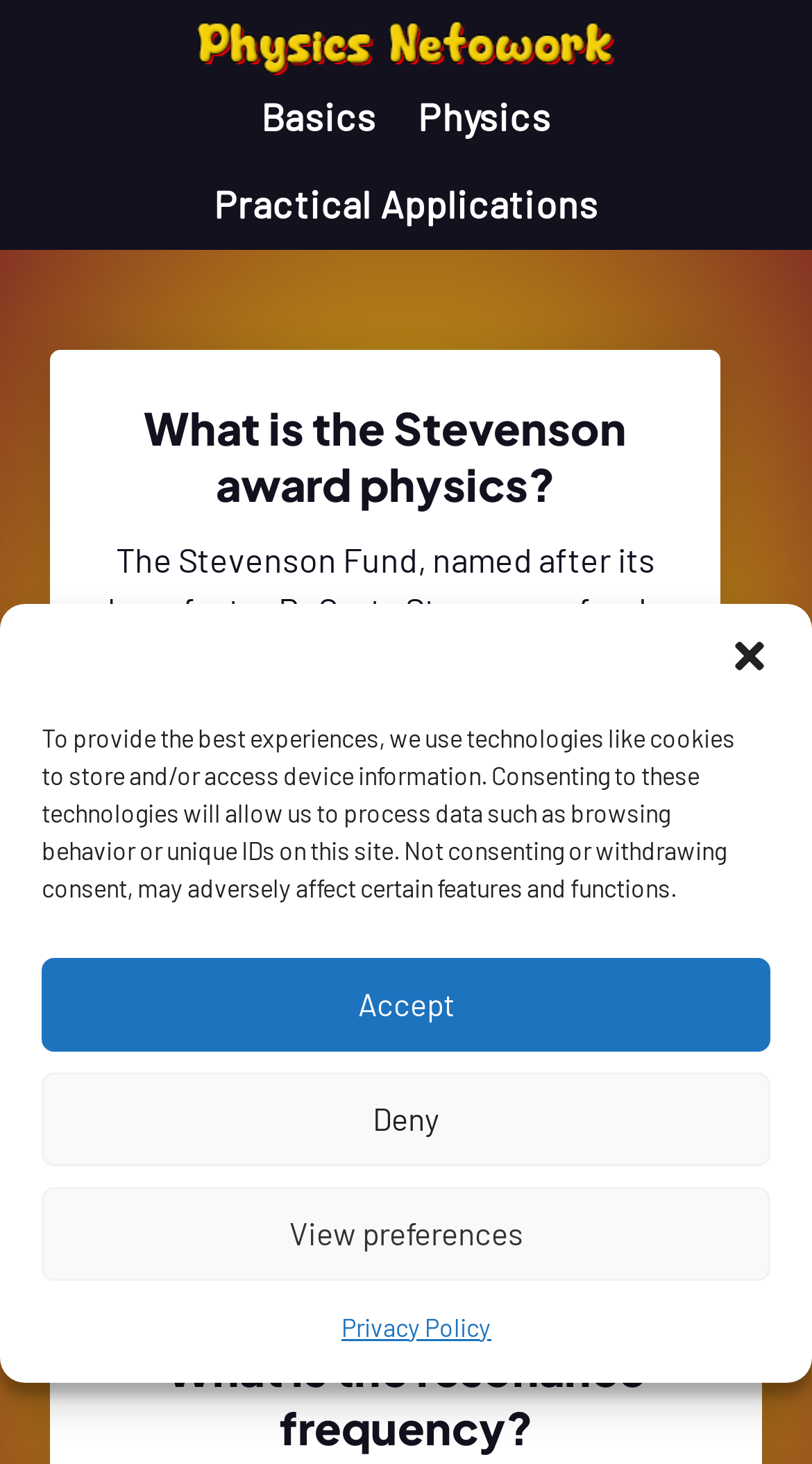What is the SI unit of distance?
Based on the image, provide a one-word or brief-phrase response.

Meter